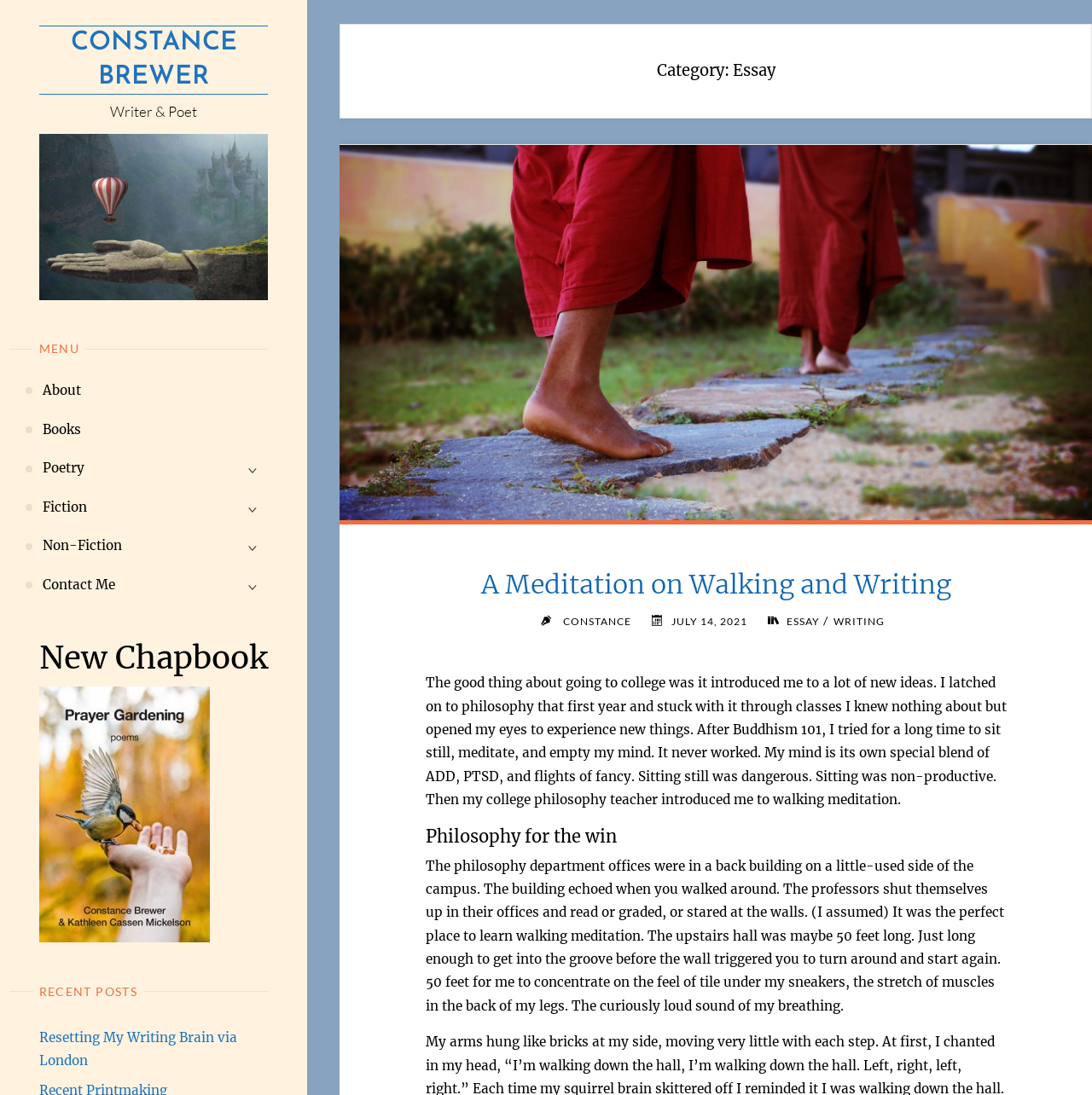Please find the bounding box coordinates of the clickable region needed to complete the following instruction: "Click on the 'A Meditation on Walking and Writing' link". The bounding box coordinates must consist of four float numbers between 0 and 1, i.e., [left, top, right, bottom].

[0.44, 0.519, 0.871, 0.548]